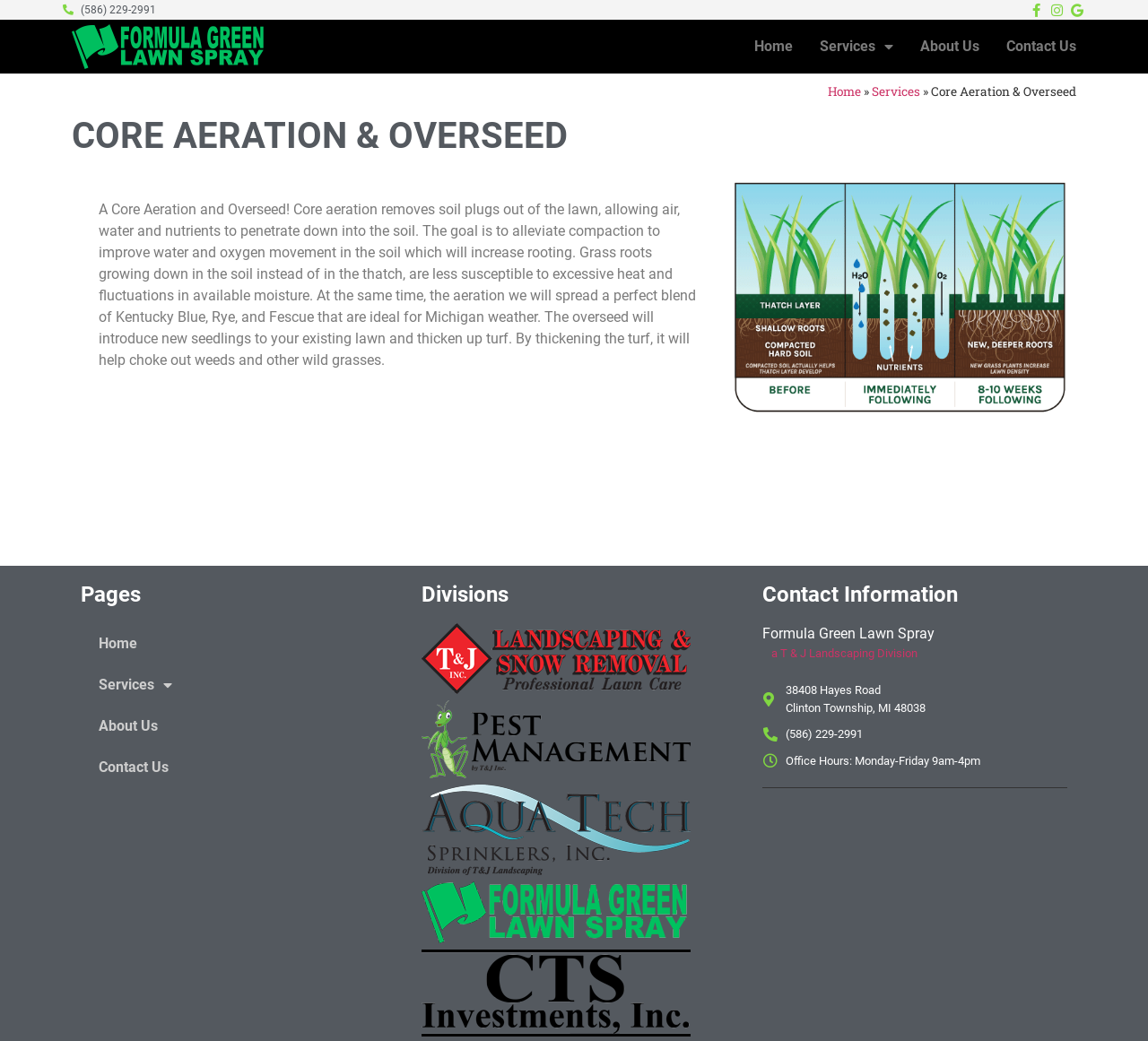Describe all the significant parts and information present on the webpage.

The webpage is about Formula Green Lawn Spray, specifically focusing on Core Aeration and Overseed services. At the top left, there is a phone number "(586) 229-2991" and social media links to Facebook, Instagram, and Google. 

Below the social media links, there is a navigation menu with links to "Home", "Services", "About Us", and "Contact Us". This menu is repeated again at the top right of the page.

The main content of the page starts with a heading "CORE AERATION & OVERSEED" followed by a detailed description of the service. The text explains the benefits of core aeration, including alleviating soil compaction, improving water and oxygen movement, and increasing rooting. It also mentions that the overseed process will introduce new seedlings to the existing lawn, thickening the turf and helping to choke out weeds.

On the left side of the page, there are three sections: "Pages", "Divisions", and "Contact Information". The "Pages" section has links to "Home", "Services", "About Us", and "Contact Us", similar to the navigation menu at the top. The "Divisions" section has five links, but their contents are not specified. The "Contact Information" section displays the company name "Formula Green Lawn Spray", address "38408 Hayes Road, Clinton Township, MI 48038", phone number "(586) 229-2991", and office hours.

There are no images on the page.